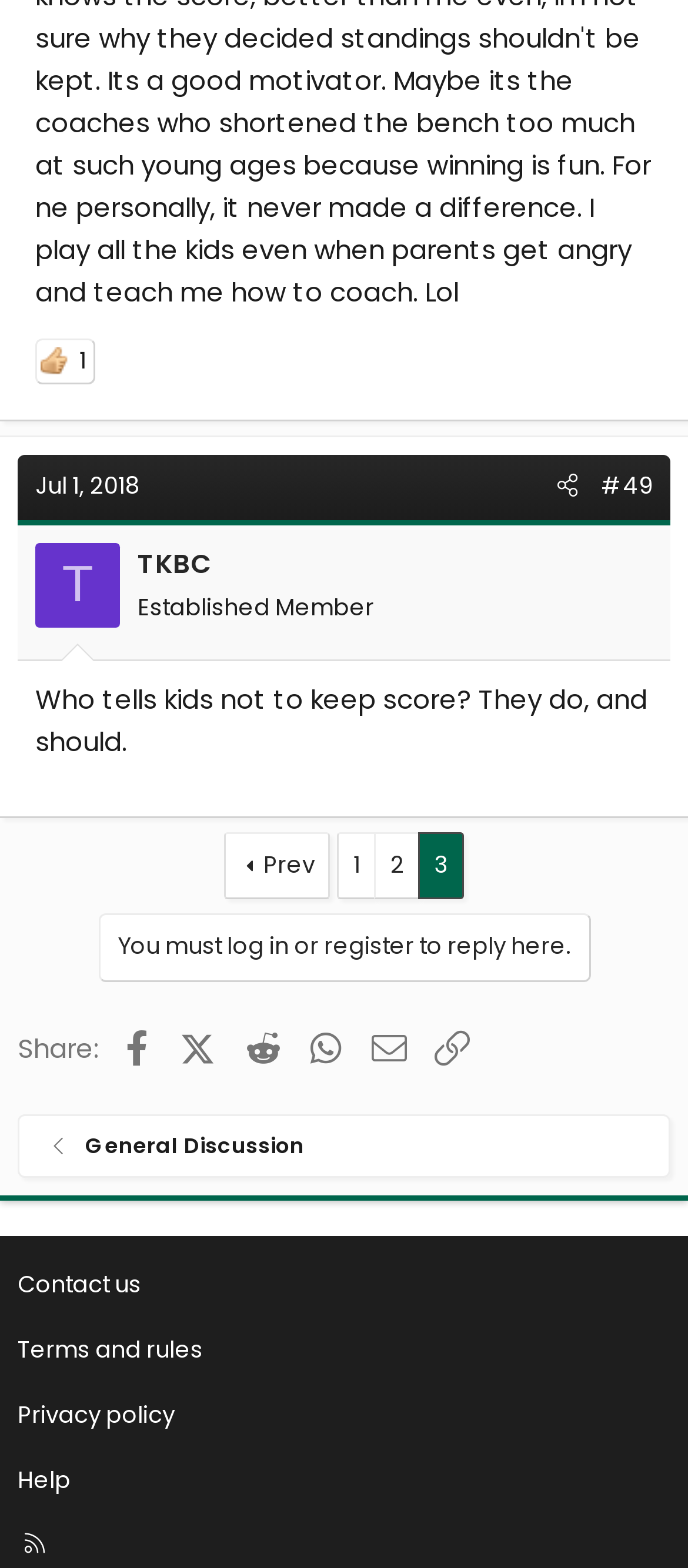Please answer the following question using a single word or phrase: 
What is the purpose of the links at the bottom?

Share the article